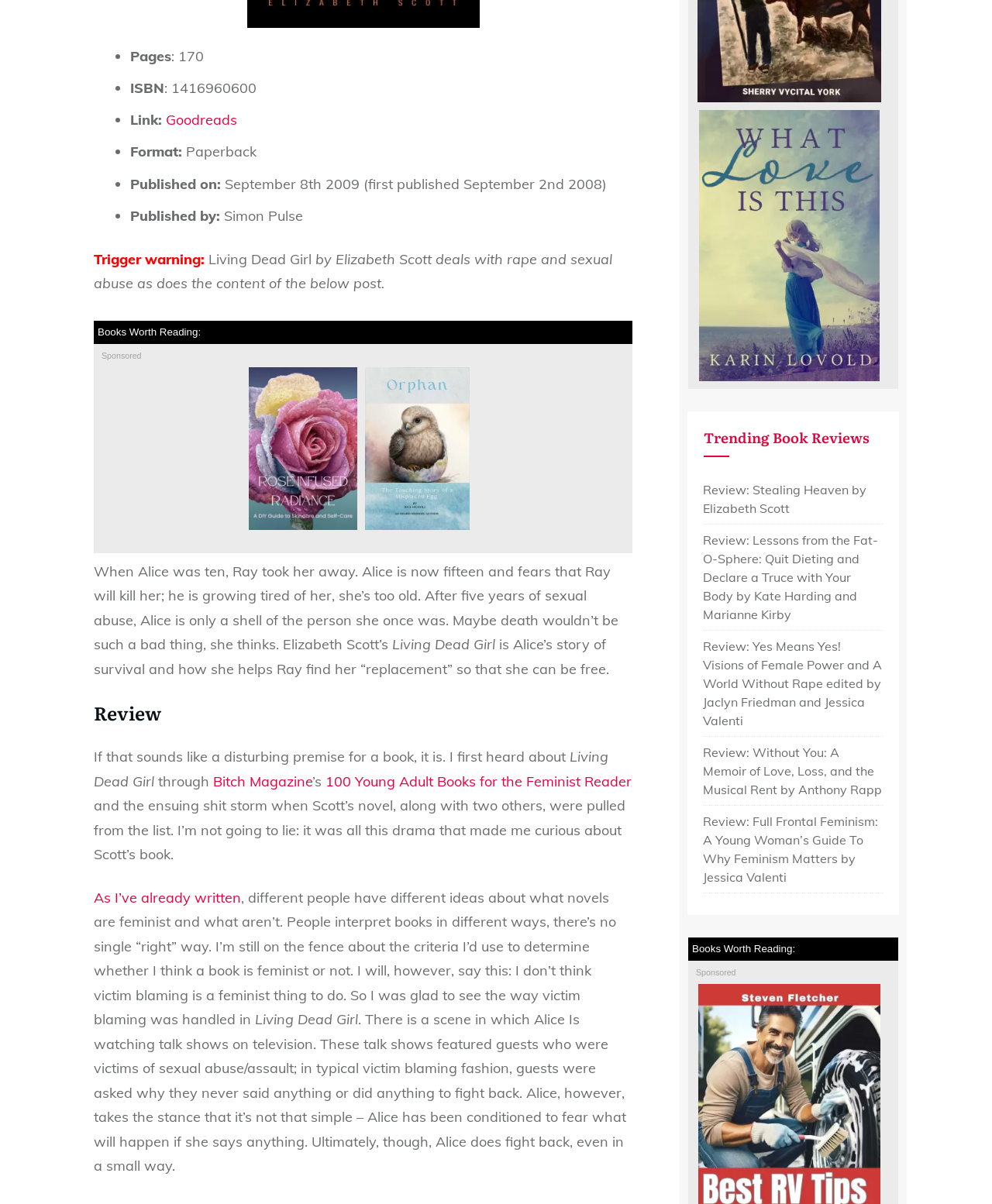Provide your answer to the question using just one word or phrase: What is the format of the book?

Paperback